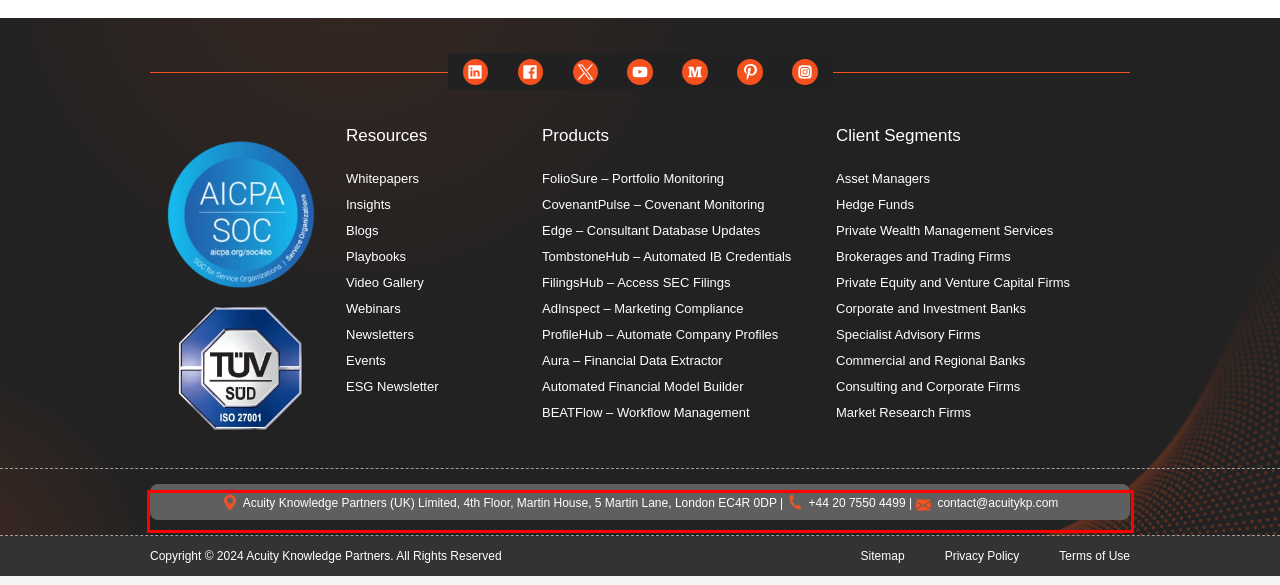Look at the provided screenshot of the webpage and perform OCR on the text within the red bounding box.

Acuity Knowledge Partners (UK) Limited, 4th Floor, Martin House, 5 Martin Lane, London EC4R 0DP | +44 20 7550 4499 | contact@acuitykp.com